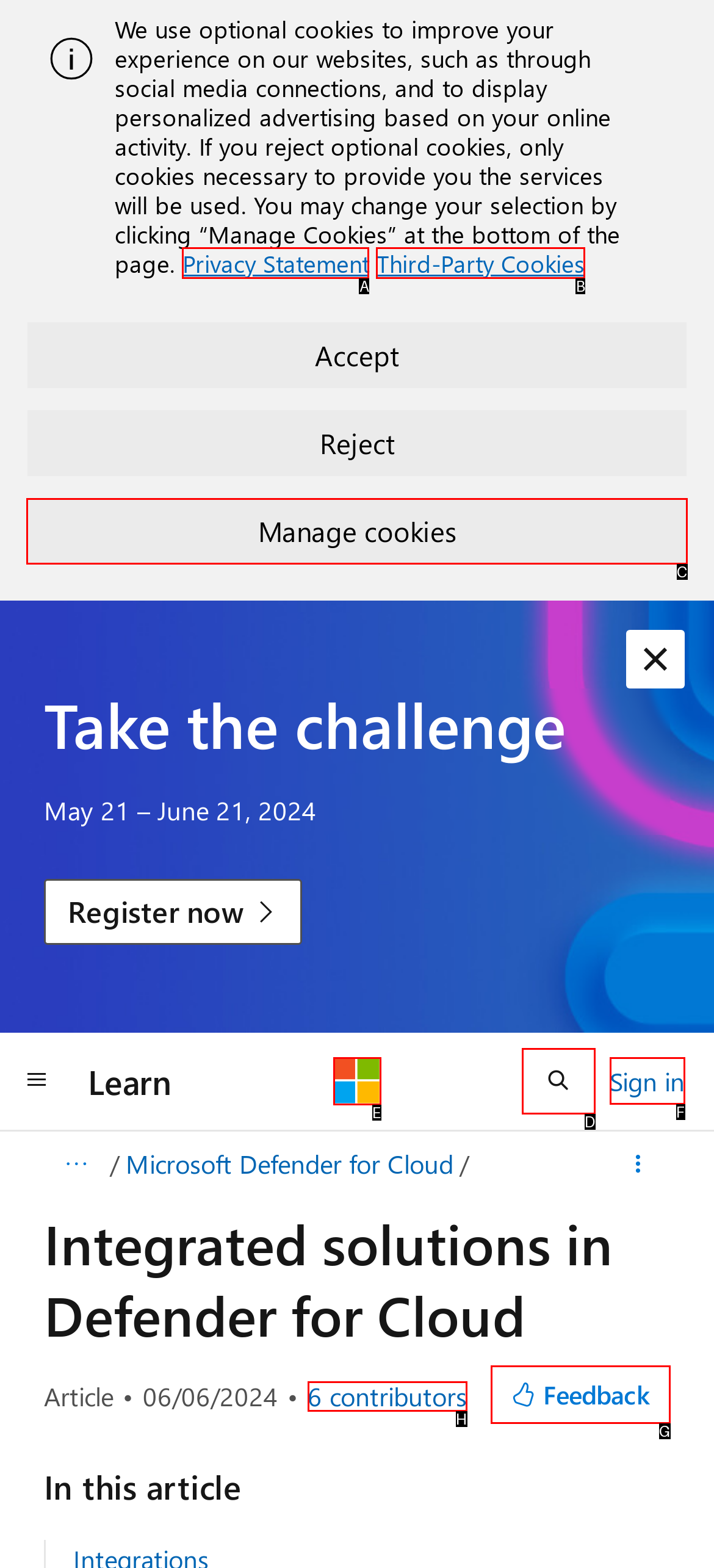For the task: View all contributors, tell me the letter of the option you should click. Answer with the letter alone.

H